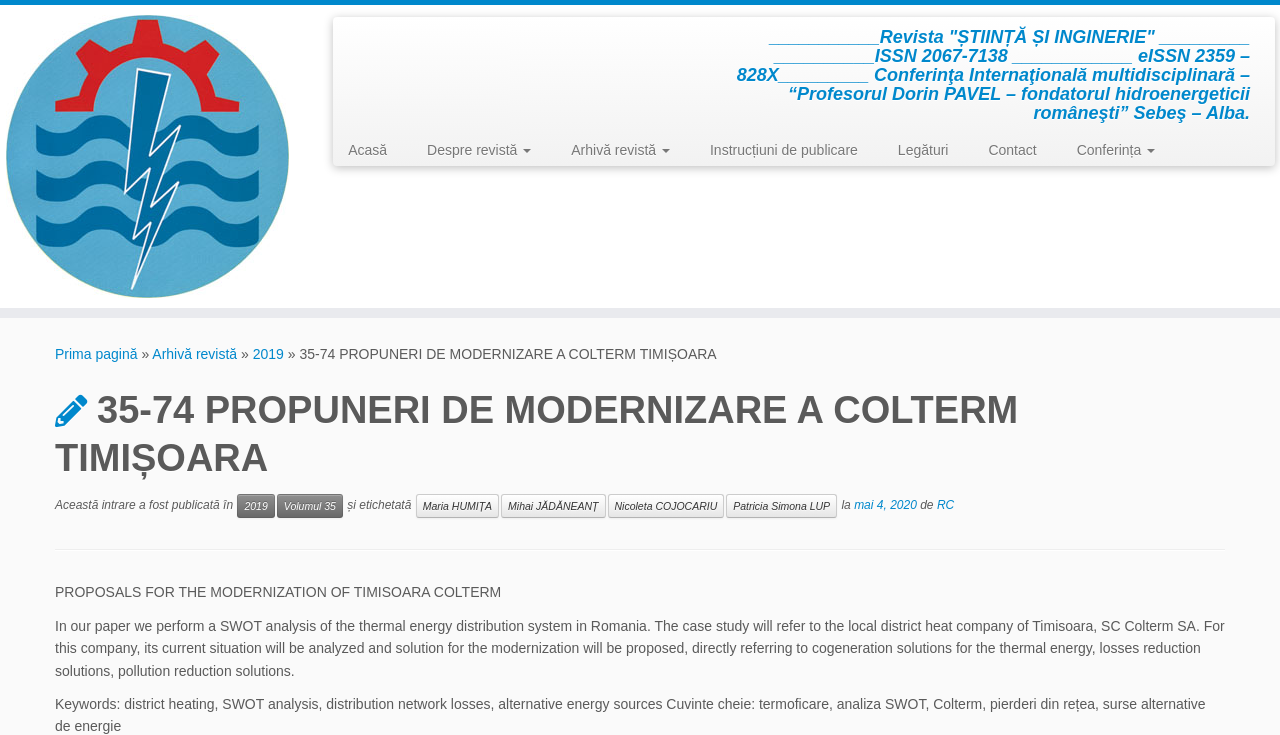What is the purpose of the SWOT analysis mentioned in the paper?
Using the image, provide a detailed and thorough answer to the question.

The purpose of the SWOT analysis is mentioned in the static text 'In our paper we perform a SWOT analysis of the thermal energy distribution system in Romania.' which indicates that the analysis is done to understand the current situation of the thermal energy distribution system in Romania.